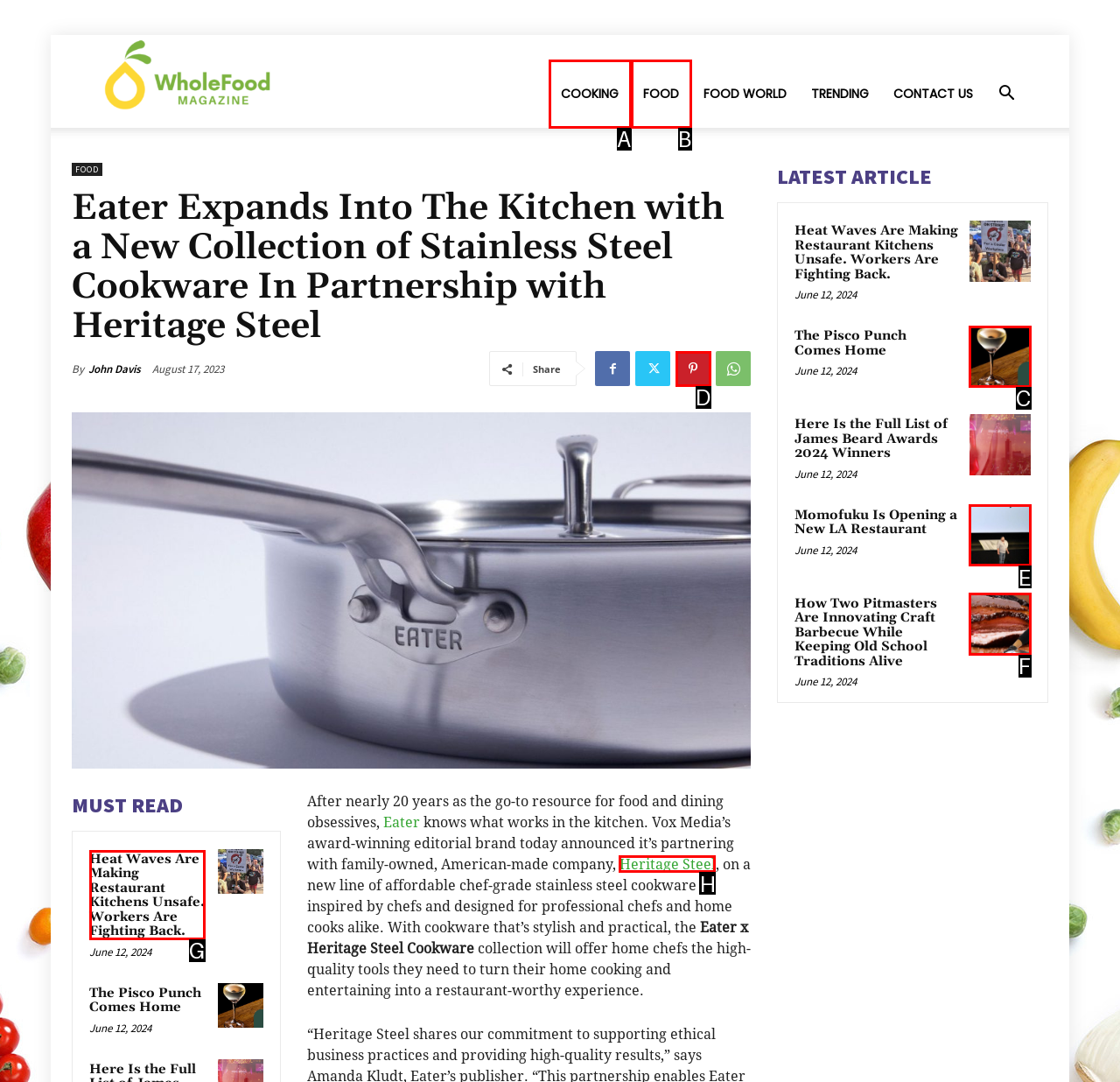Match the HTML element to the description: title="The Pisco Punch Comes Home". Respond with the letter of the correct option directly.

C